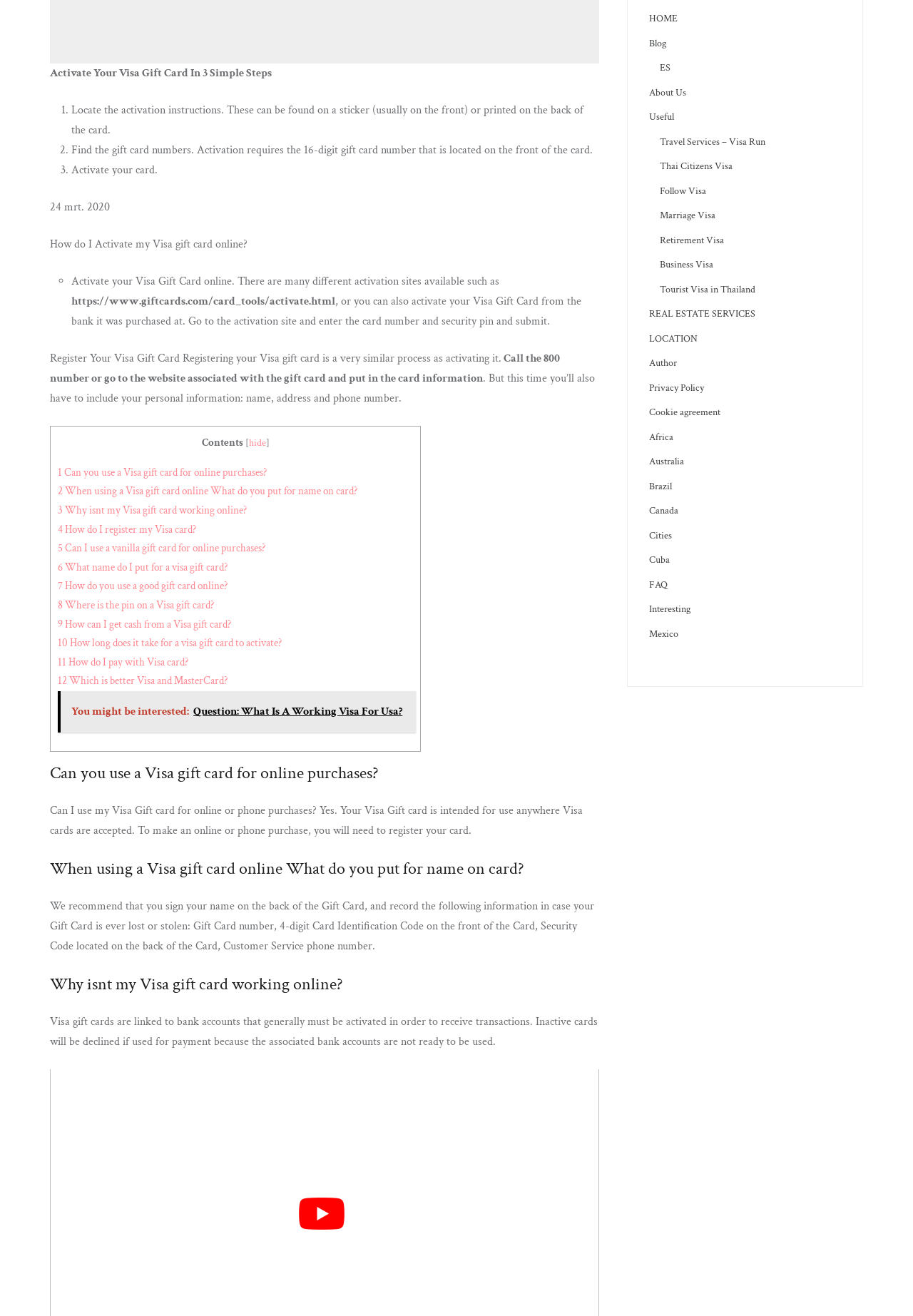Using the webpage screenshot, find the UI element described by News & Trailers. Provide the bounding box coordinates in the format (top-left x, top-left y, bottom-right x, bottom-right y), ensuring all values are floating point numbers between 0 and 1.

None